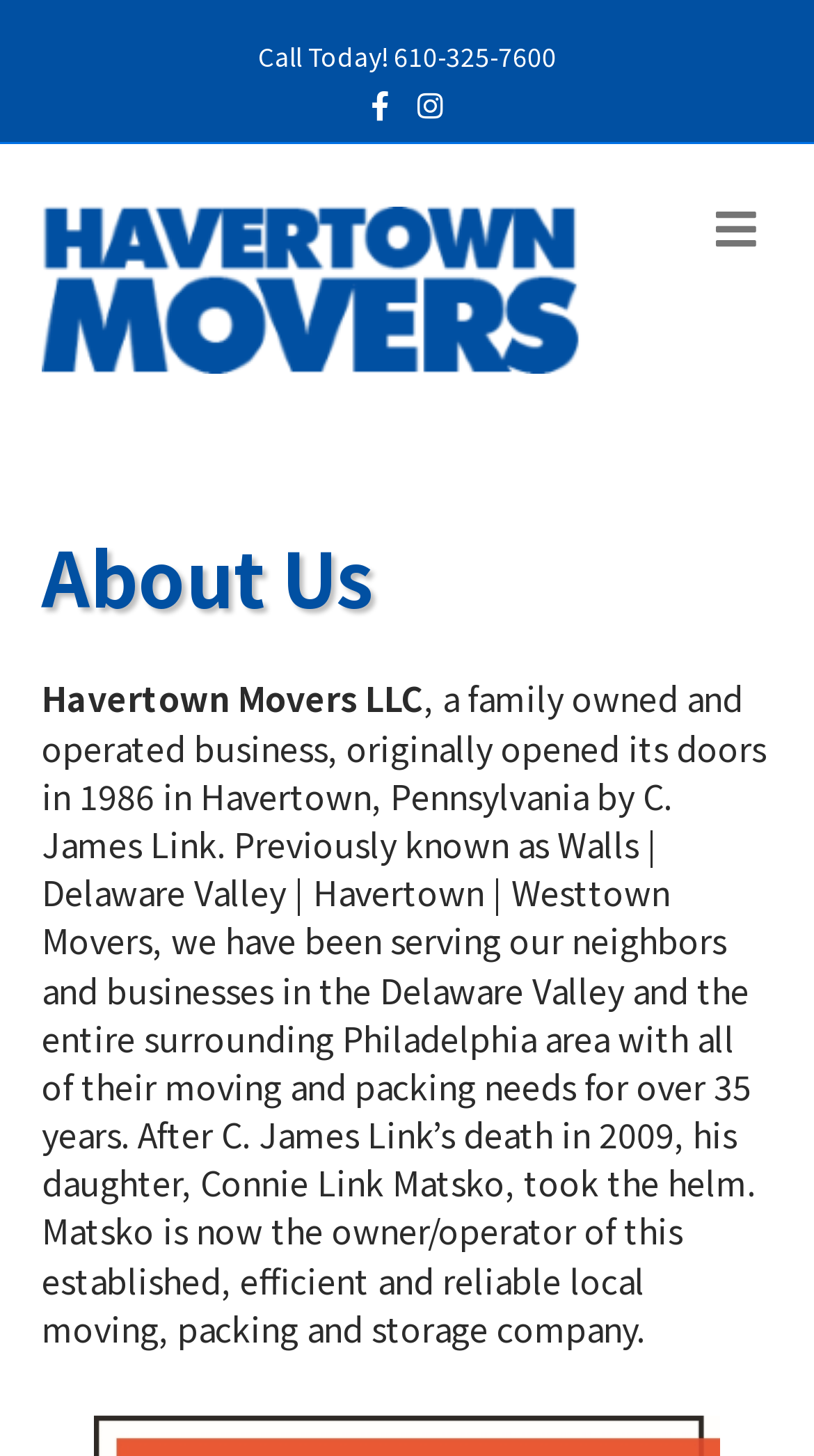For the following element description, predict the bounding box coordinates in the format (top-left x, top-left y, bottom-right x, bottom-right y). All values should be floating point numbers between 0 and 1. Description: Menu

[0.859, 0.133, 0.949, 0.182]